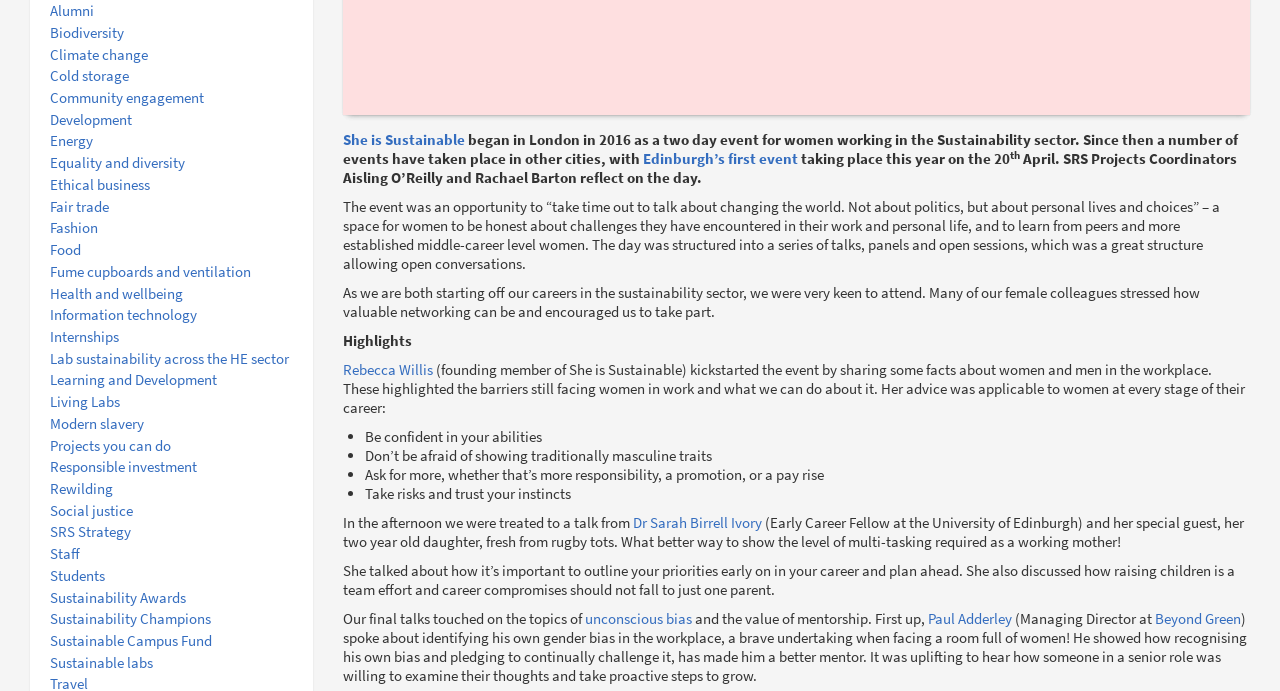What is the name of the University where Dr Sarah Birrell Ivory is an Early Career Fellow?
Examine the image and give a concise answer in one word or a short phrase.

University of Edinburgh